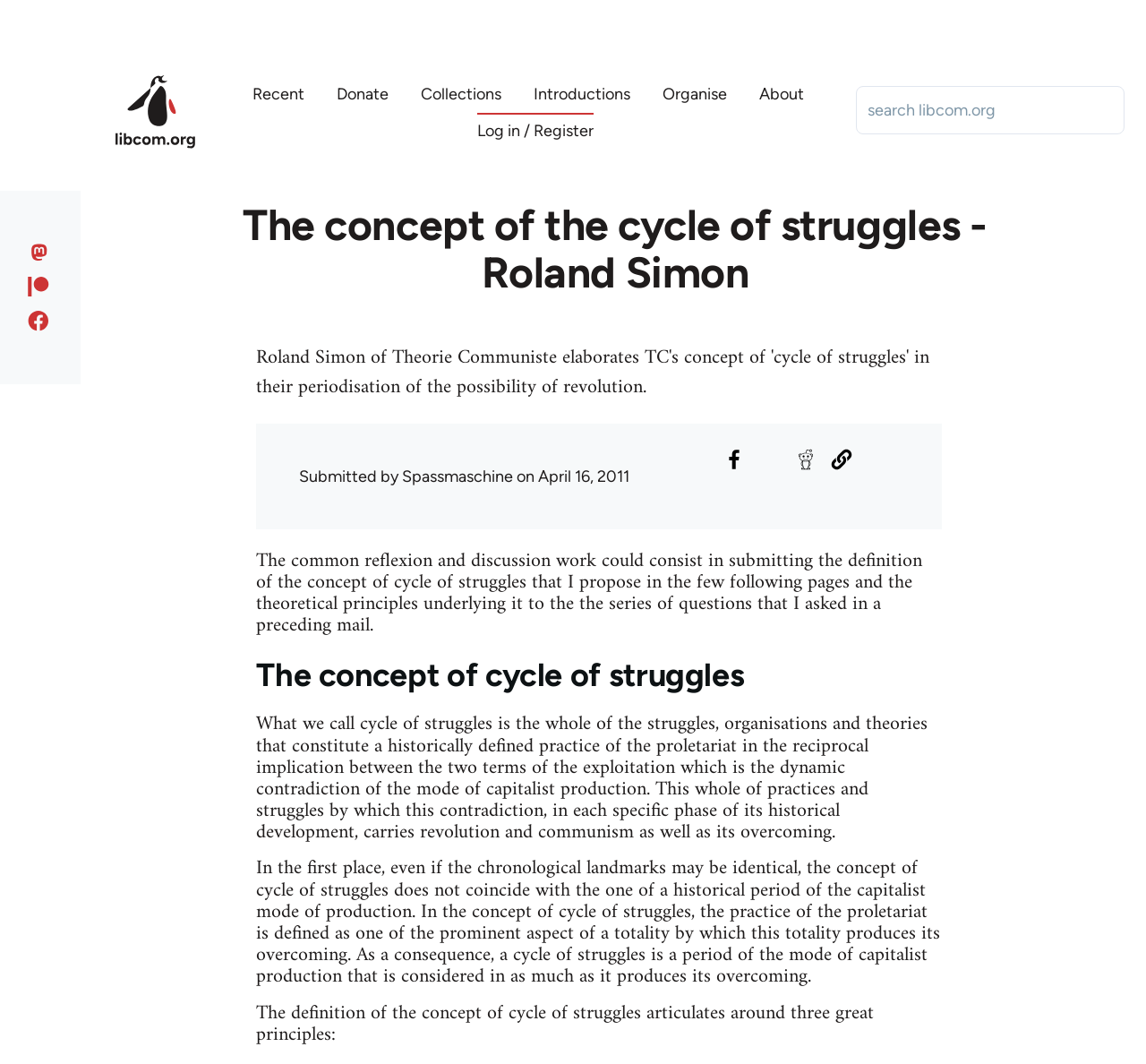Provide the bounding box coordinates of the section that needs to be clicked to accomplish the following instruction: "Search on libcom.org."

[0.747, 0.081, 0.981, 0.126]